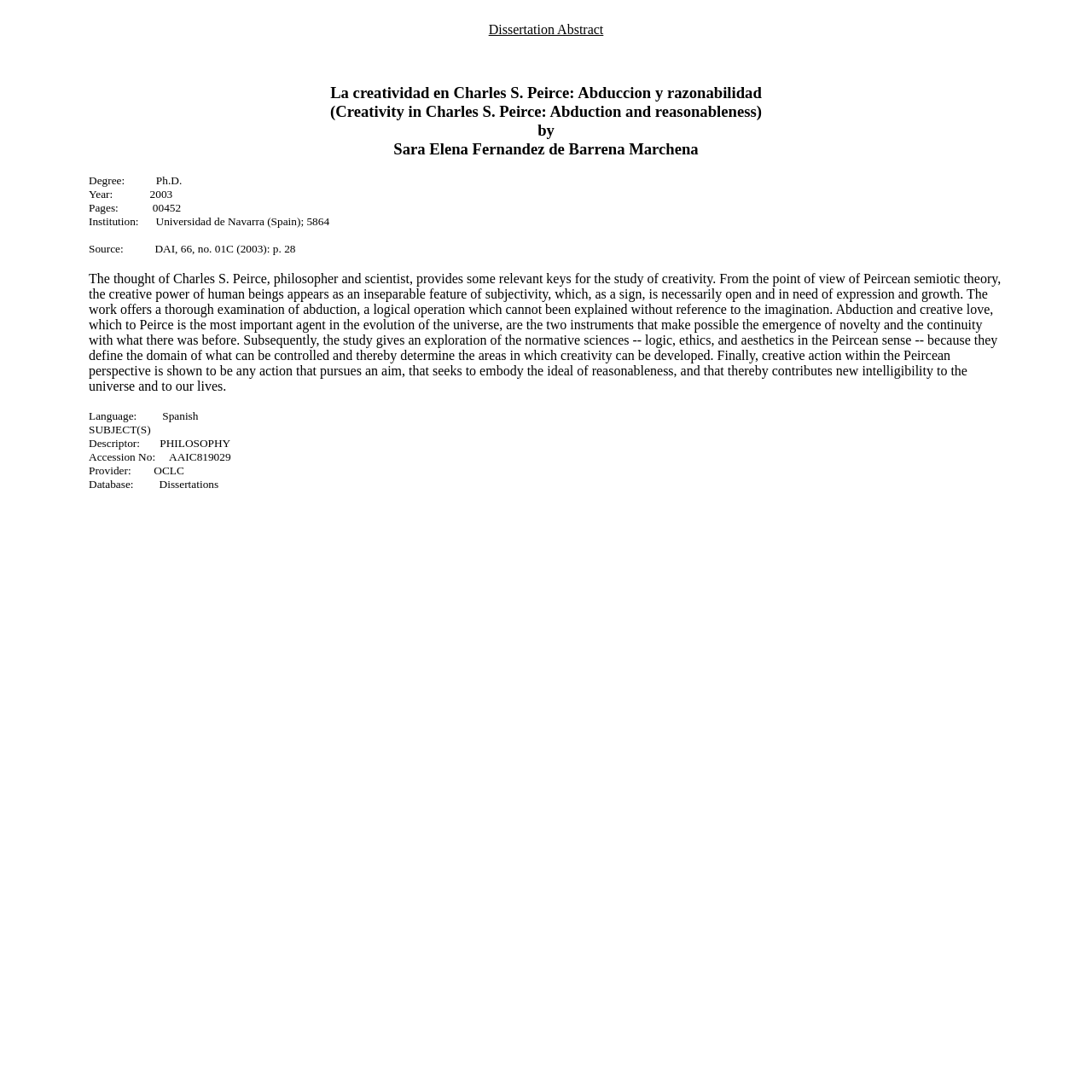In what year was the dissertation published?
Using the information from the image, give a concise answer in one word or a short phrase.

2003